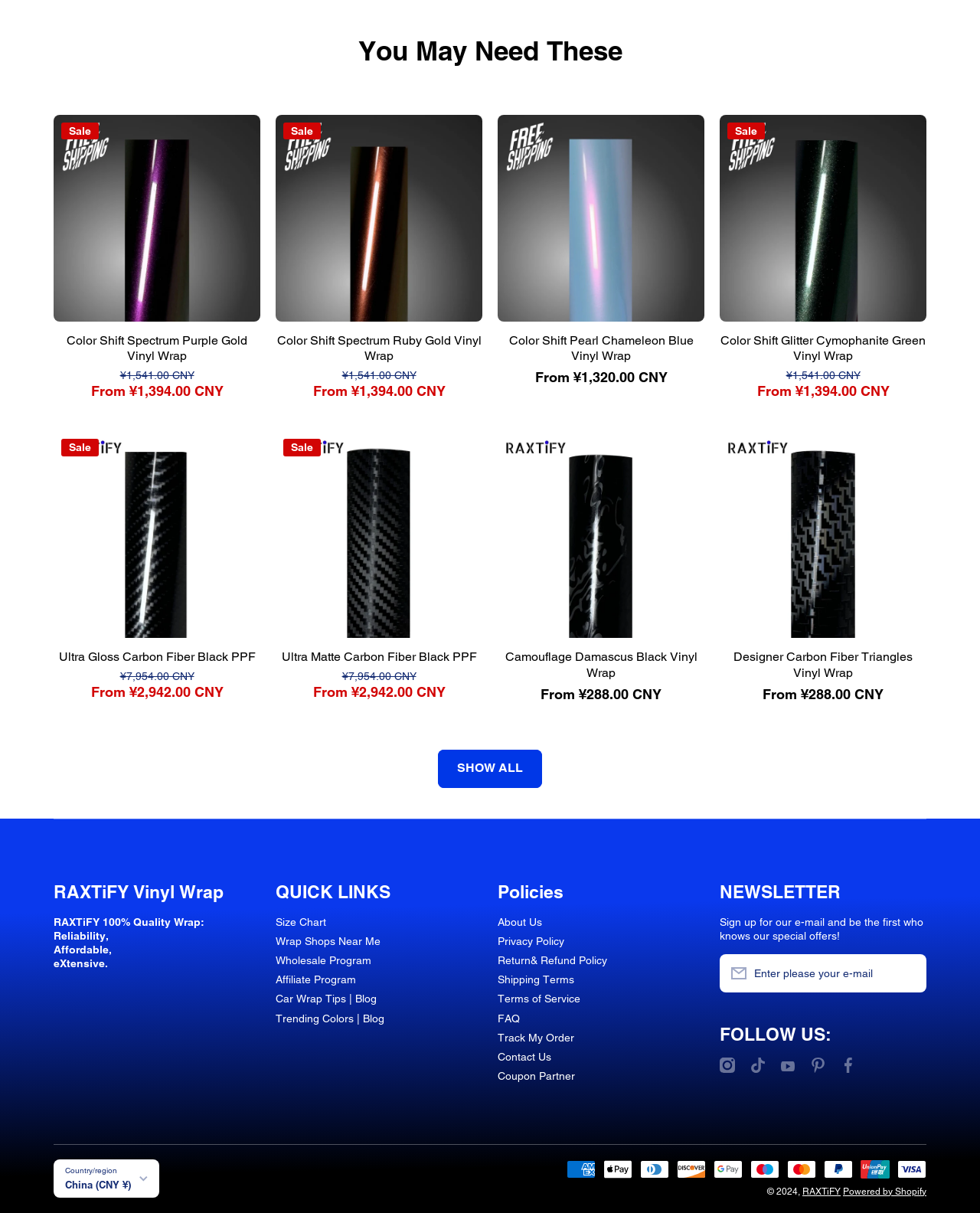Answer the following inquiry with a single word or phrase:
What is the purpose of the 'info' buttons?

To show a dialog